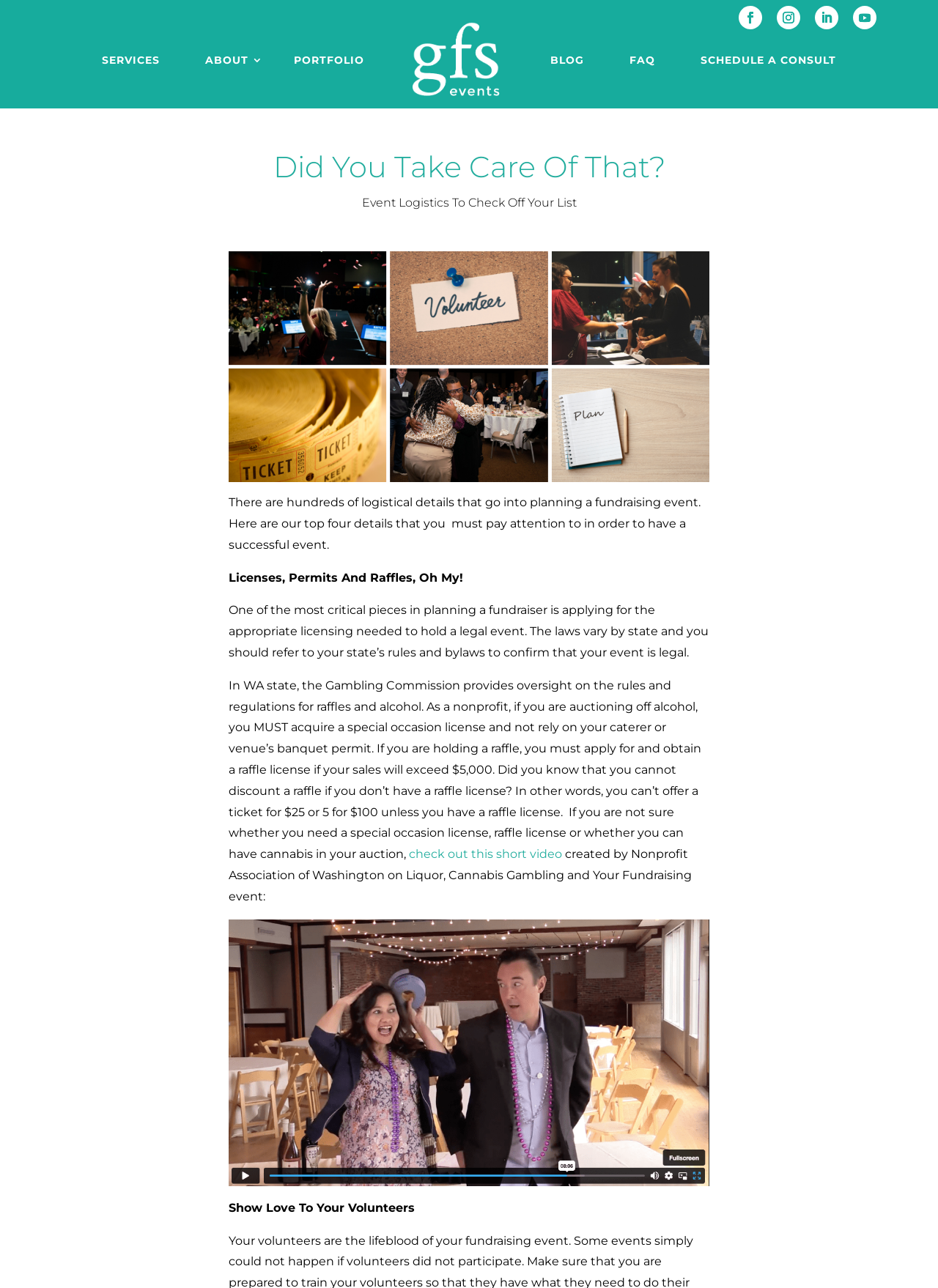Locate the bounding box coordinates of the clickable region necessary to complete the following instruction: "Check out this short video". Provide the coordinates in the format of four float numbers between 0 and 1, i.e., [left, top, right, bottom].

[0.436, 0.658, 0.599, 0.668]